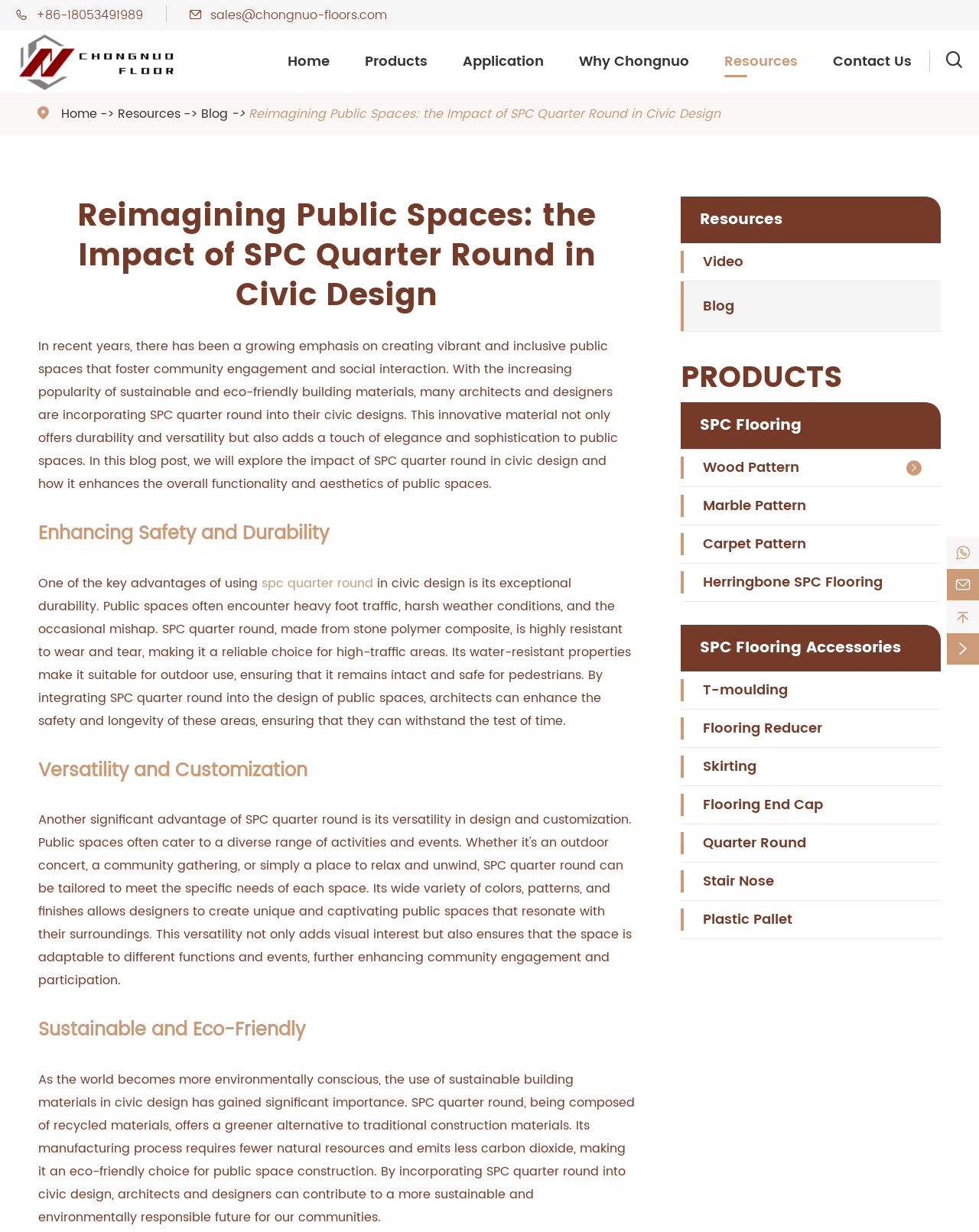Show the bounding box coordinates of the element that should be clicked to complete the task: "Contact Integra Homes".

None